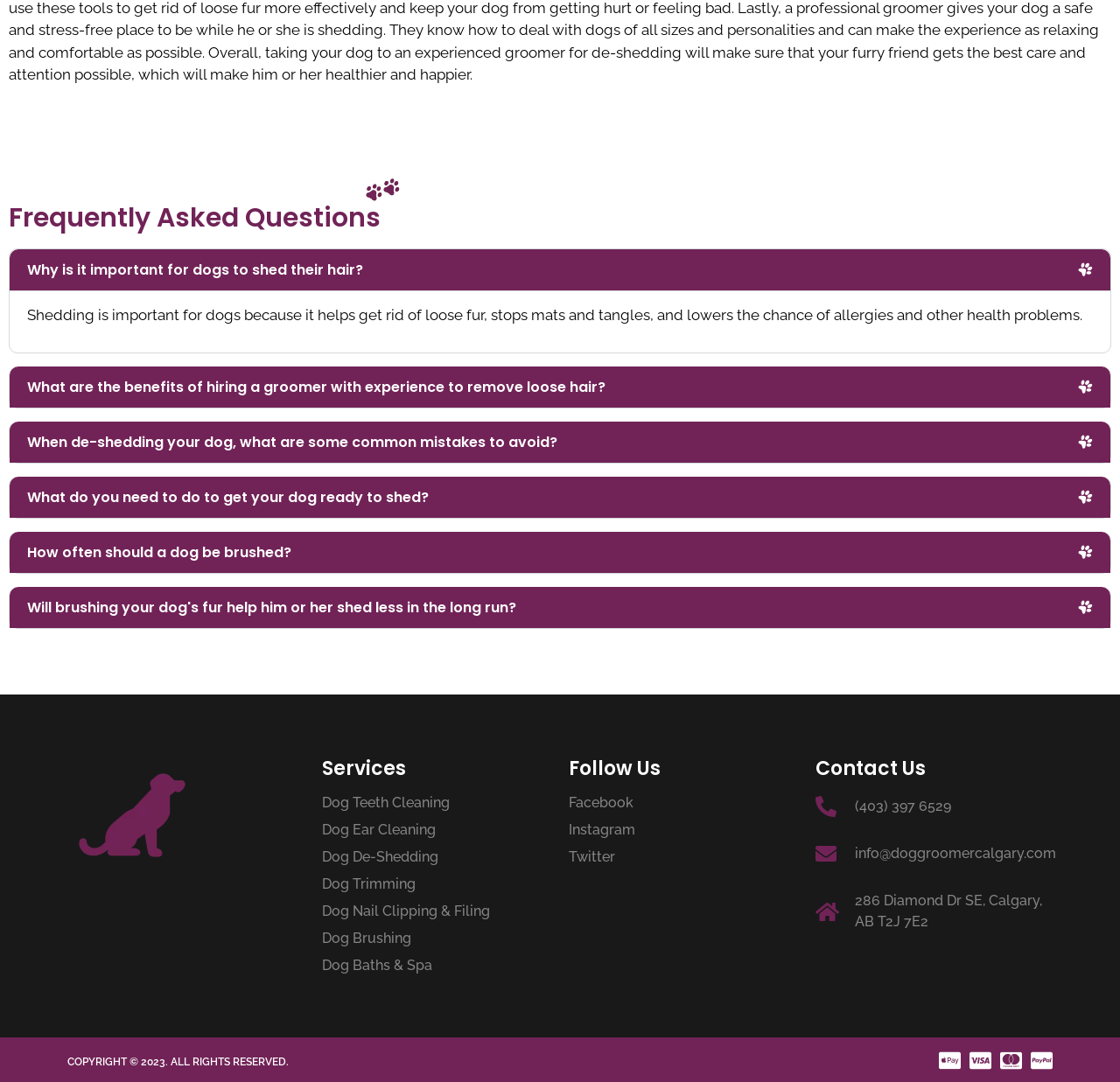Identify the bounding box coordinates of the clickable region necessary to fulfill the following instruction: "Click the 'info@doggroomercalgary.com' link". The bounding box coordinates should be four float numbers between 0 and 1, i.e., [left, top, right, bottom].

[0.728, 0.779, 0.932, 0.799]